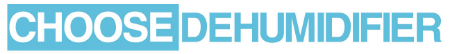Answer the question using only one word or a concise phrase: What type of product is being reviewed?

Dehumidifier